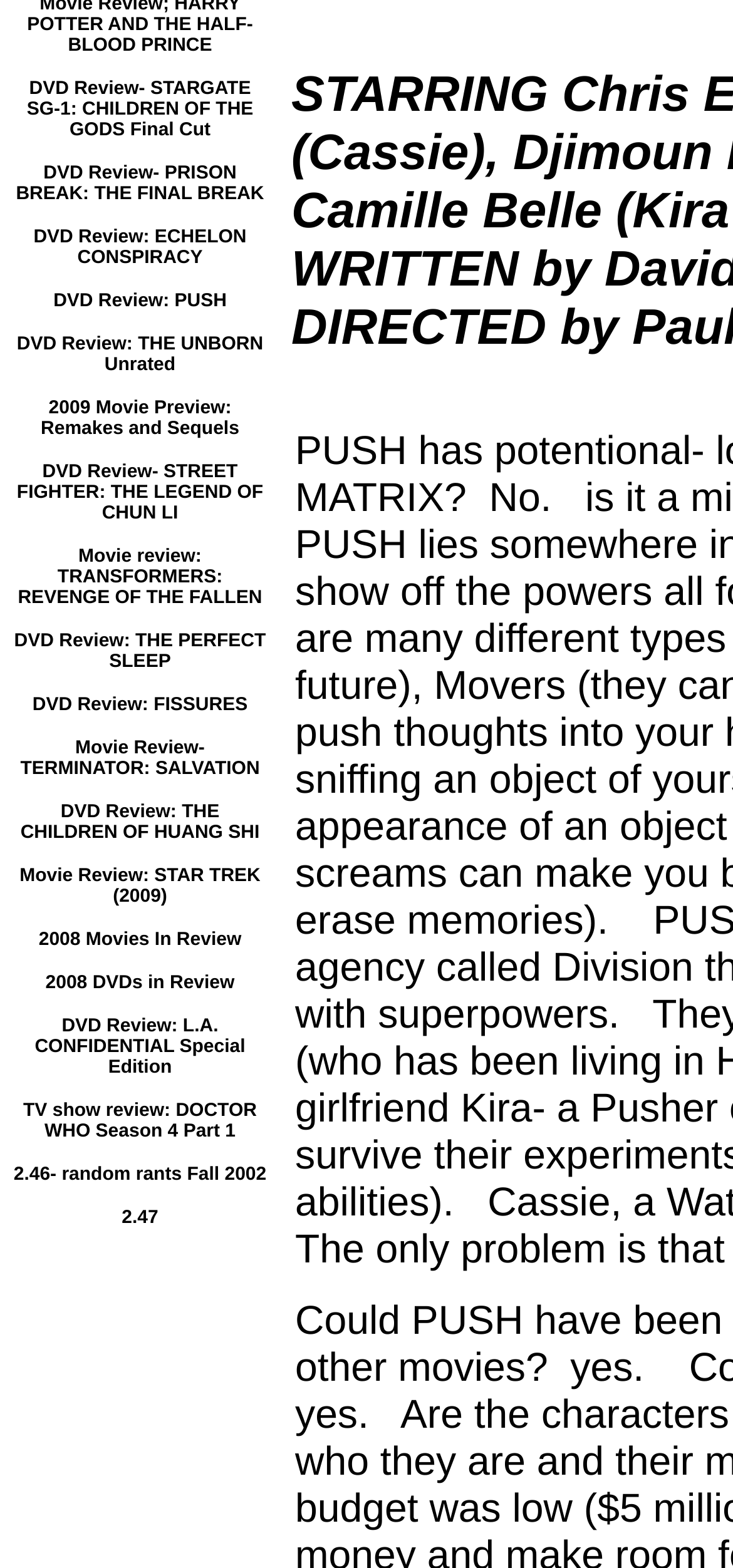Ascertain the bounding box coordinates for the UI element detailed here: "I'm okay with this". The coordinates should be provided as [left, top, right, bottom] with each value being a float between 0 and 1.

None